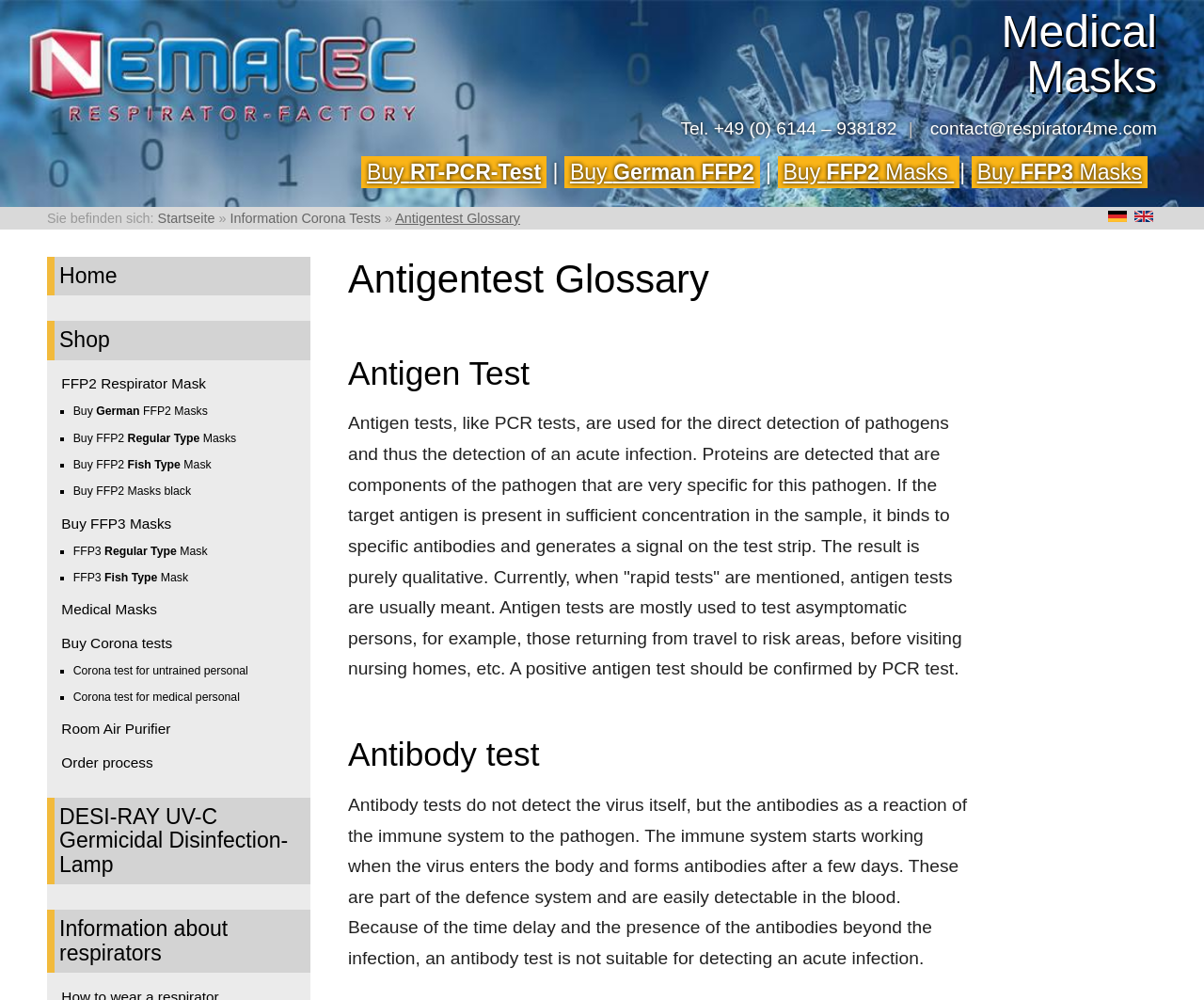Please identify the bounding box coordinates of the element on the webpage that should be clicked to follow this instruction: "Visit the 'Information Corona Tests' page". The bounding box coordinates should be given as four float numbers between 0 and 1, formatted as [left, top, right, bottom].

[0.191, 0.211, 0.316, 0.226]